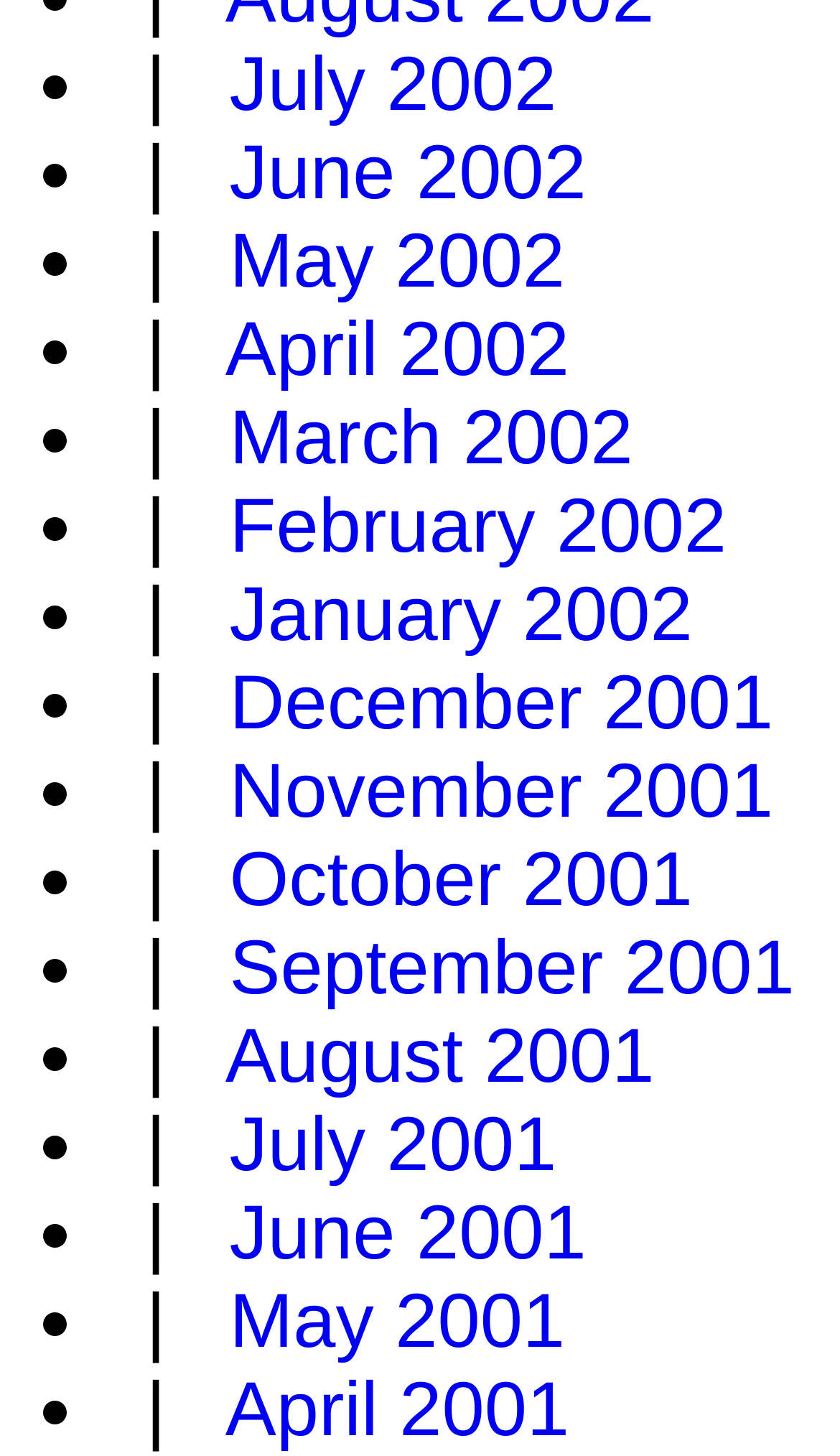Locate the bounding box coordinates of the segment that needs to be clicked to meet this instruction: "Access March 2002".

[0.273, 0.271, 0.754, 0.33]